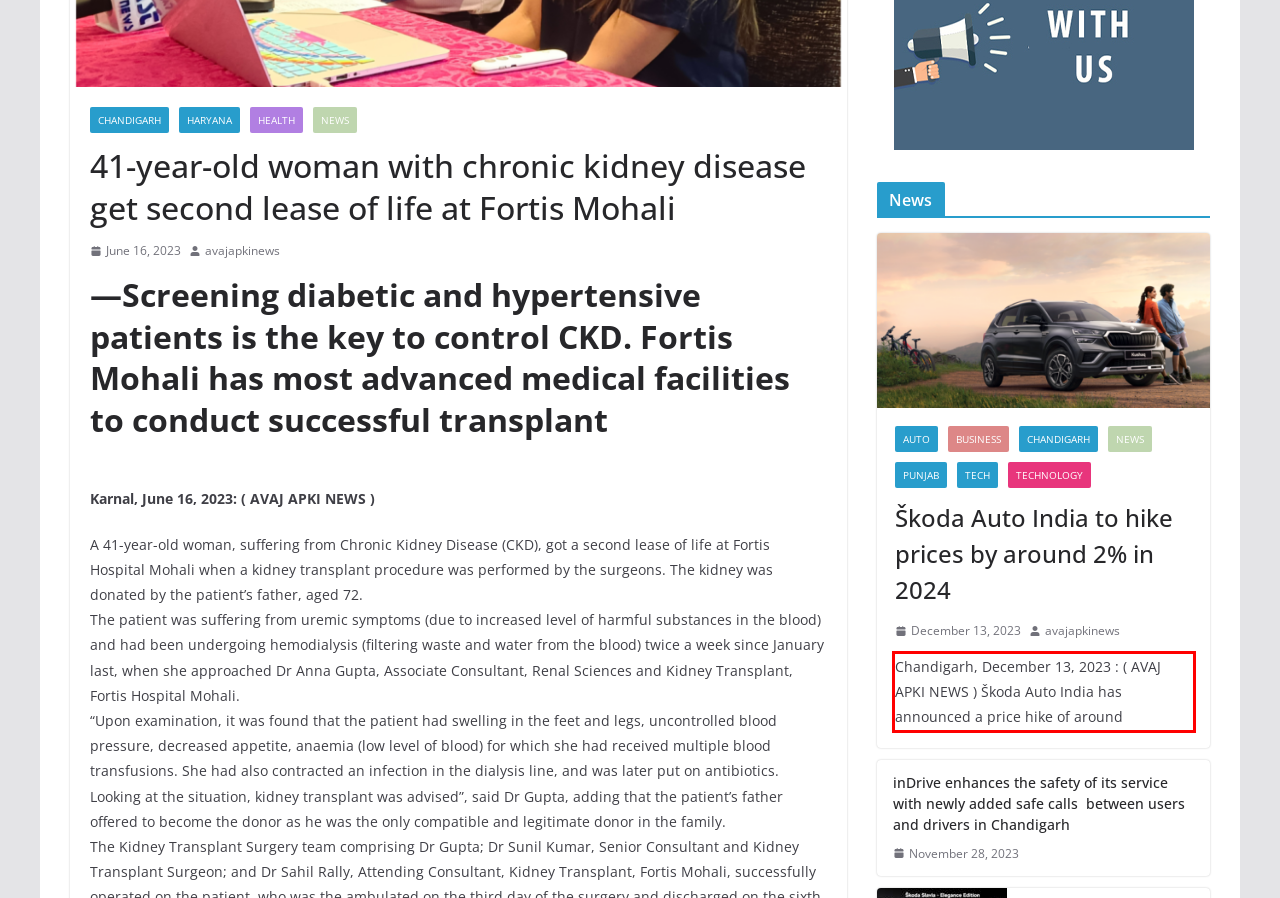Given a screenshot of a webpage containing a red rectangle bounding box, extract and provide the text content found within the red bounding box.

Chandigarh, December 13, 2023 : ( AVAJ APKI NEWS ) Škoda Auto India has announced a price hike of around